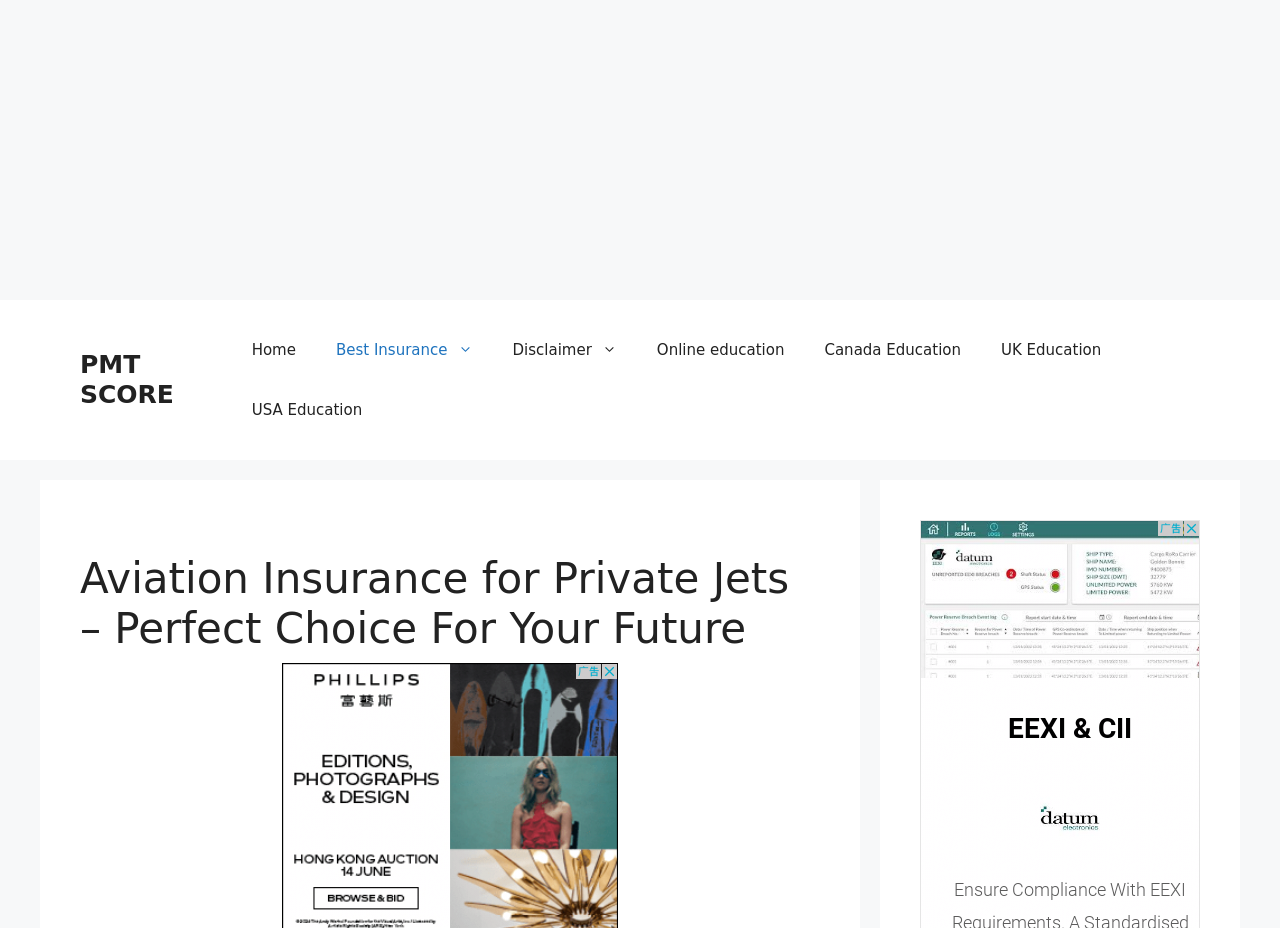Identify the coordinates of the bounding box for the element described below: "Best Insurance". Return the coordinates as four float numbers between 0 and 1: [left, top, right, bottom].

[0.247, 0.345, 0.385, 0.409]